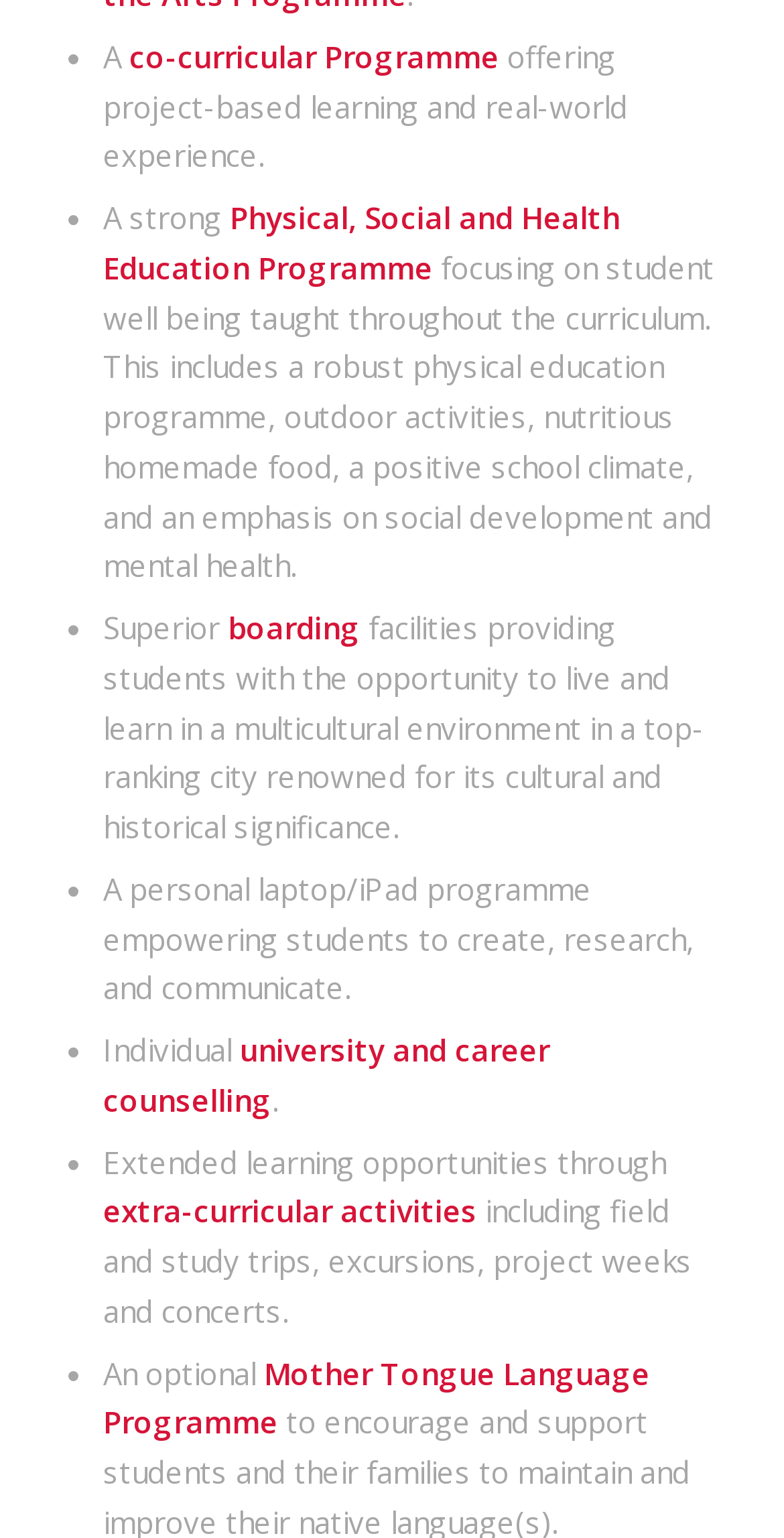Show the bounding box coordinates for the HTML element as described: "boarding".

[0.29, 0.395, 0.46, 0.421]